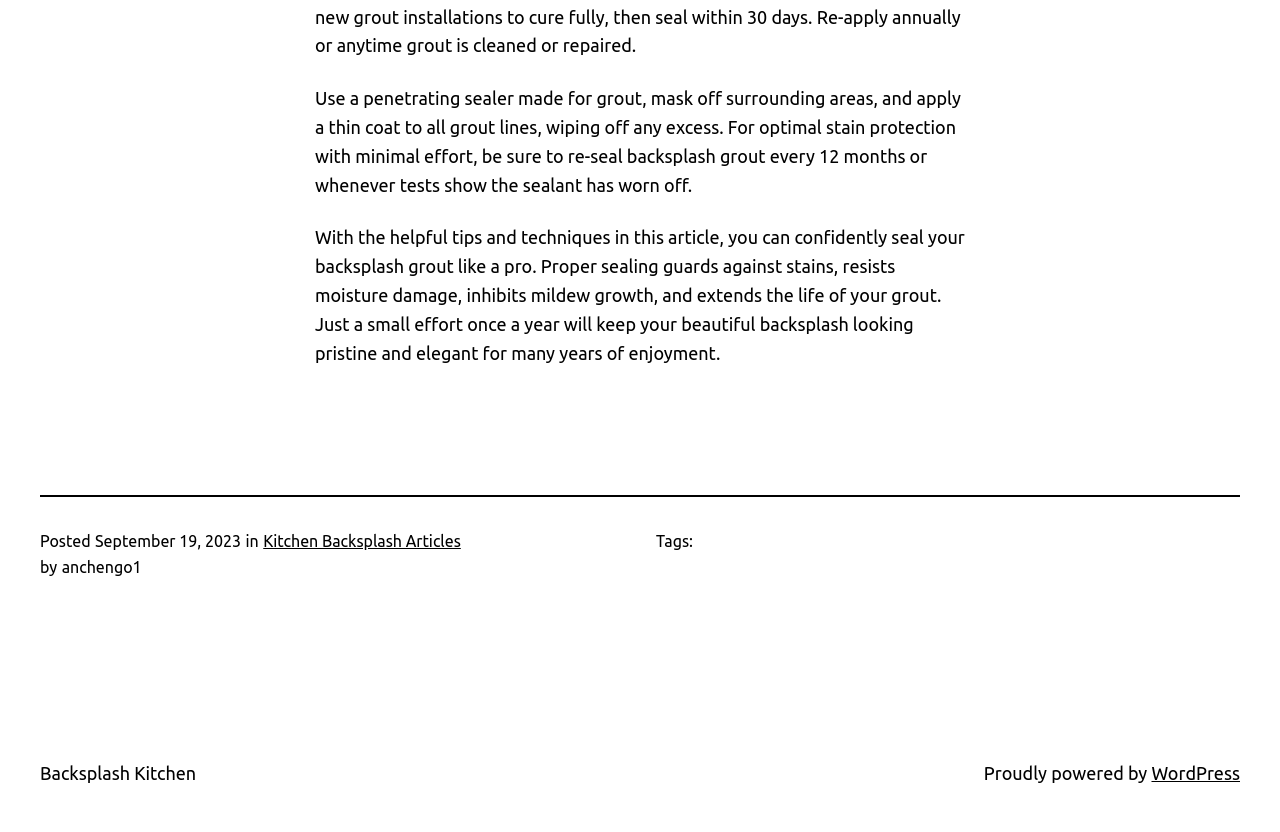Identify the bounding box coordinates of the HTML element based on this description: "Kitchen Backsplash Articles".

[0.206, 0.64, 0.36, 0.662]